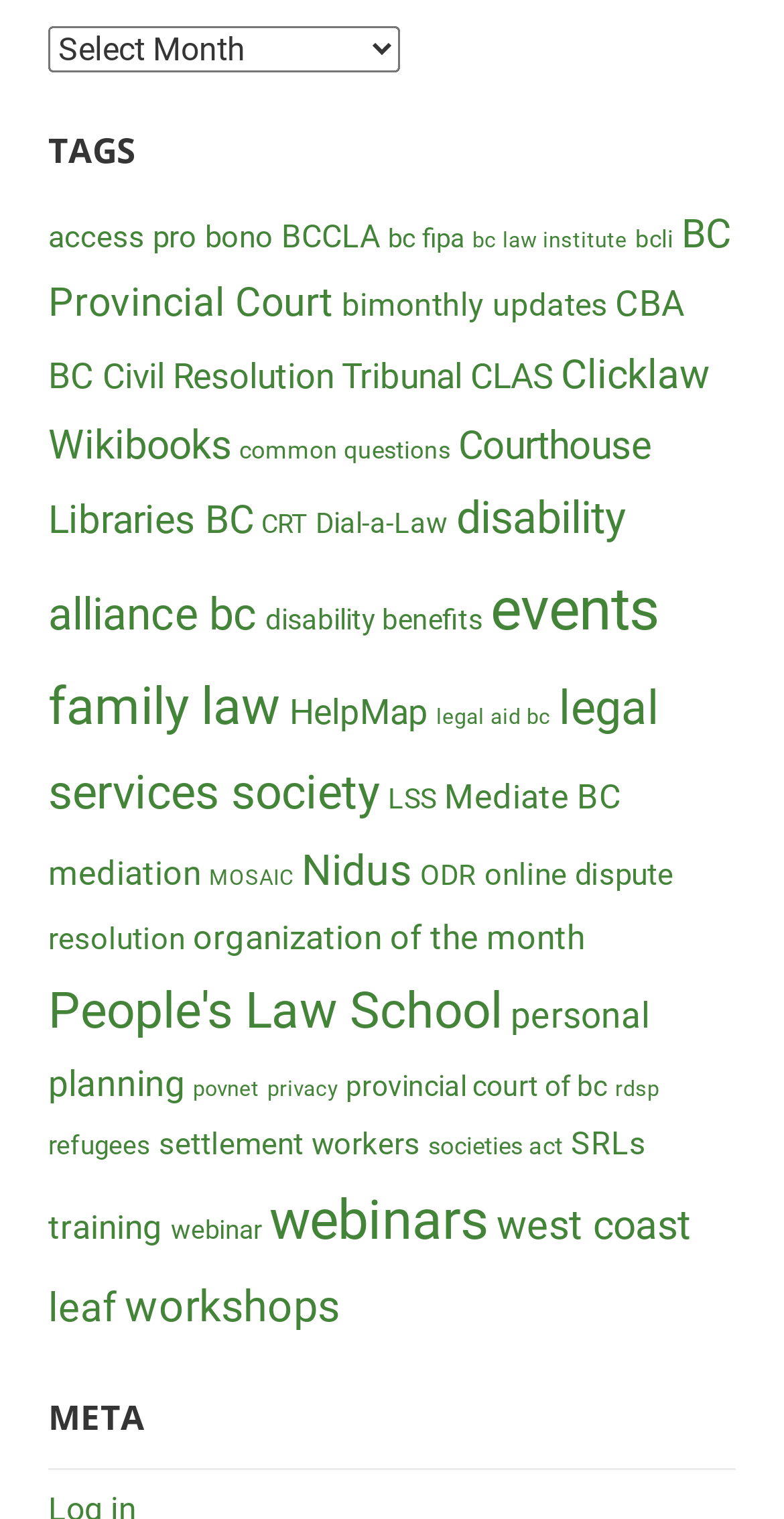Find the UI element described as: "online dispute resolution" and predict its bounding box coordinates. Ensure the coordinates are four float numbers between 0 and 1, [left, top, right, bottom].

[0.062, 0.564, 0.859, 0.63]